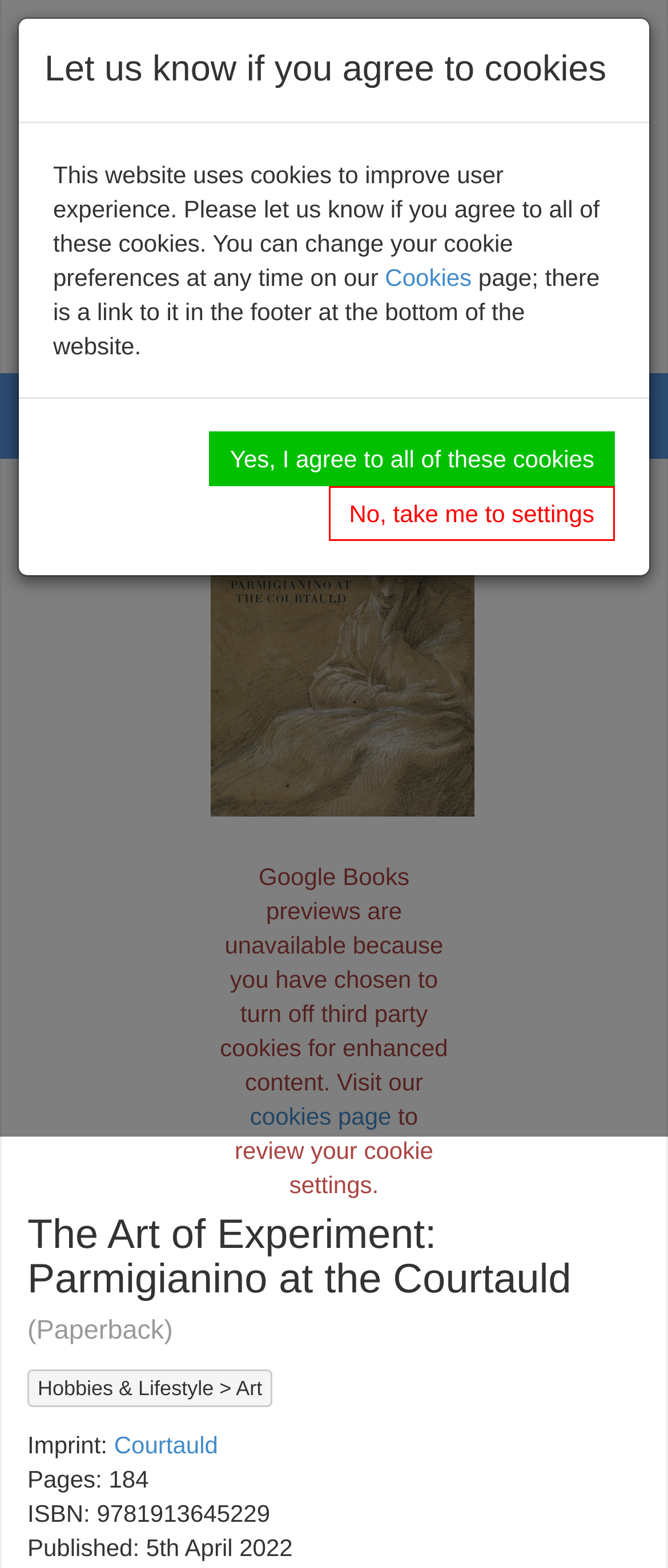What is the publication date of the book?
We need a detailed and meticulous answer to the question.

I determined the publication date of the book by looking at the details section of the webpage, where it is listed as 'Published: 5th April 2022'. This information is often provided to give readers an idea of when the book was released.